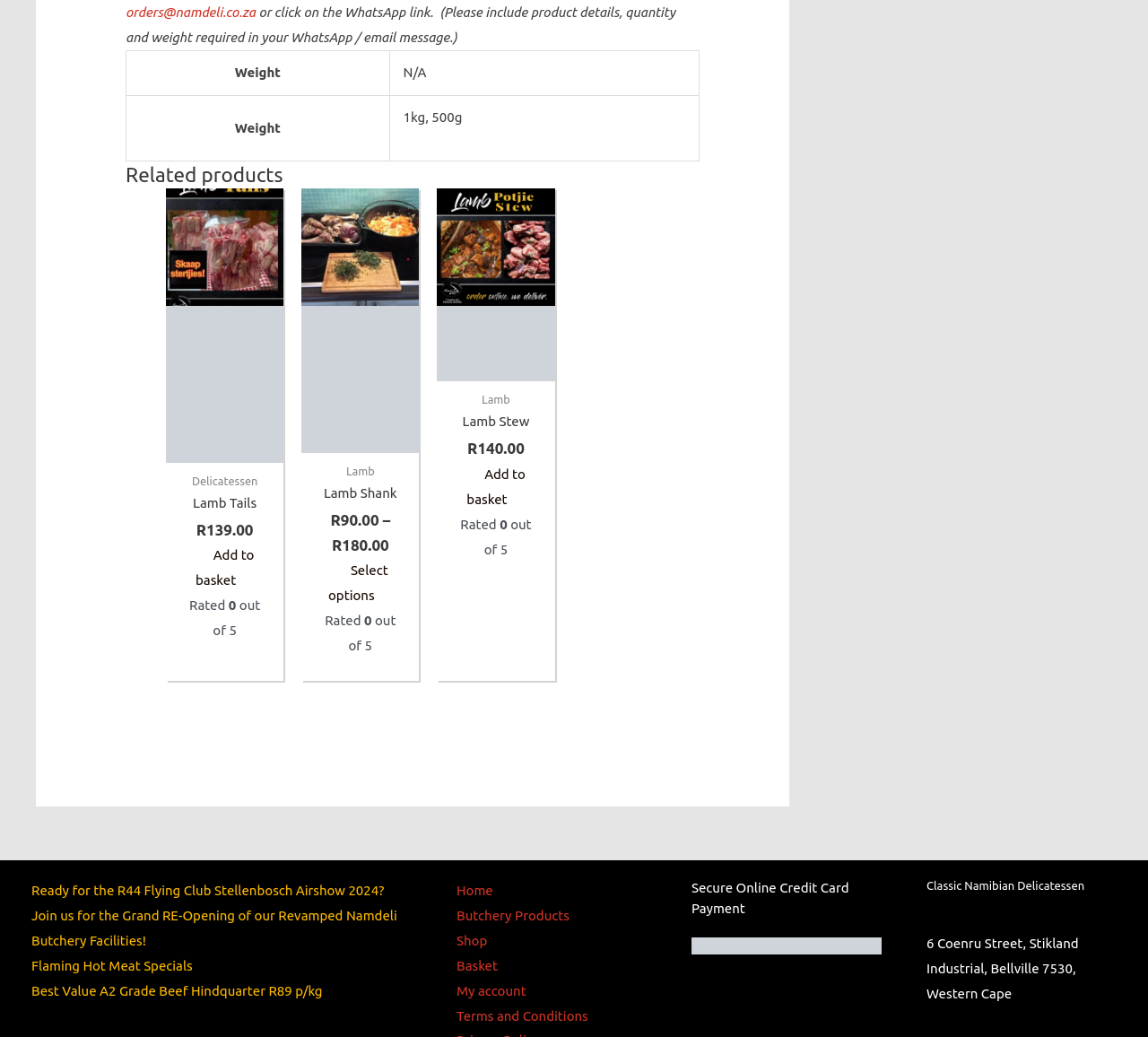Identify the bounding box coordinates of the region I need to click to complete this instruction: "Click on the WhatsApp link".

[0.109, 0.004, 0.225, 0.019]